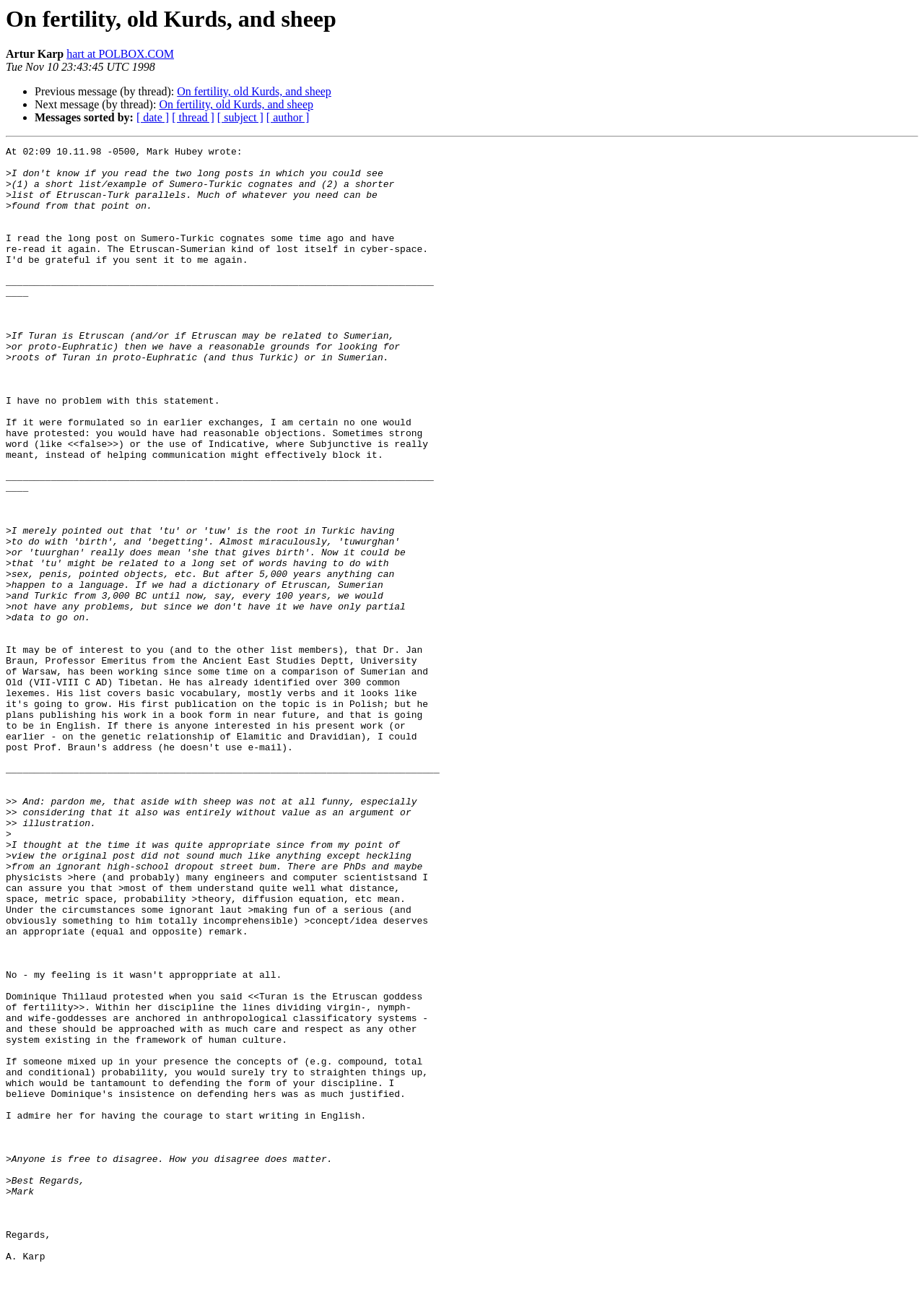Provide a short answer using a single word or phrase for the following question: 
Who is the person being responded to?

Mark Hubey